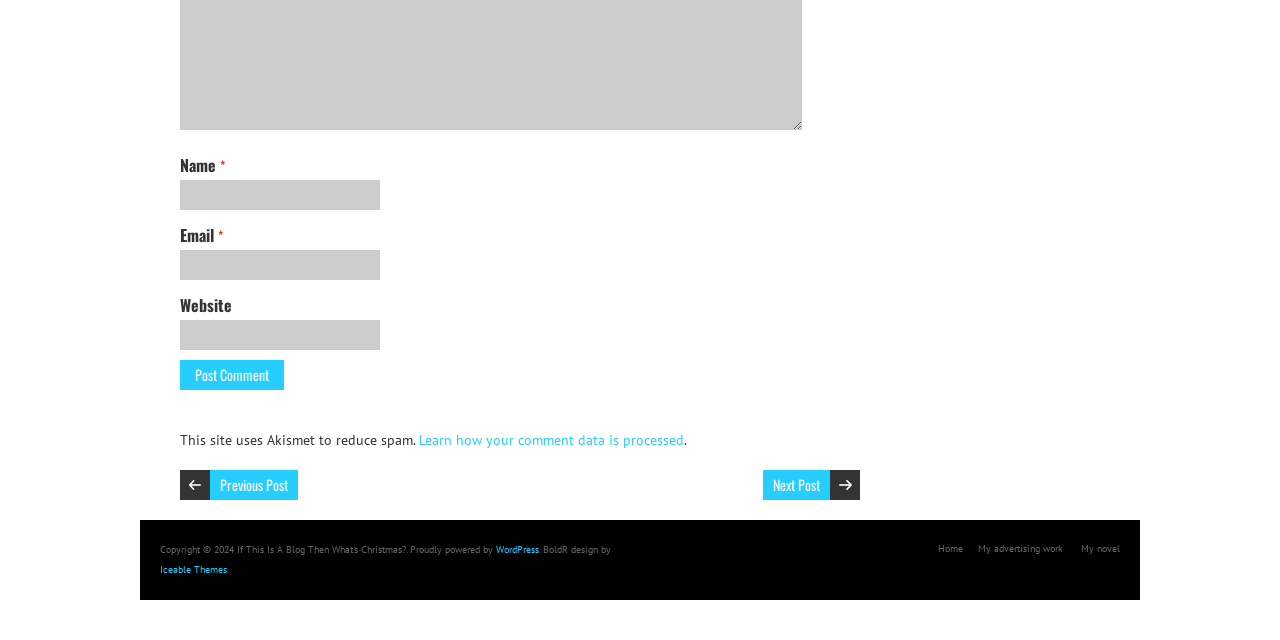What is the purpose of the textbox labeled 'Name'?
Using the visual information, reply with a single word or short phrase.

To input name